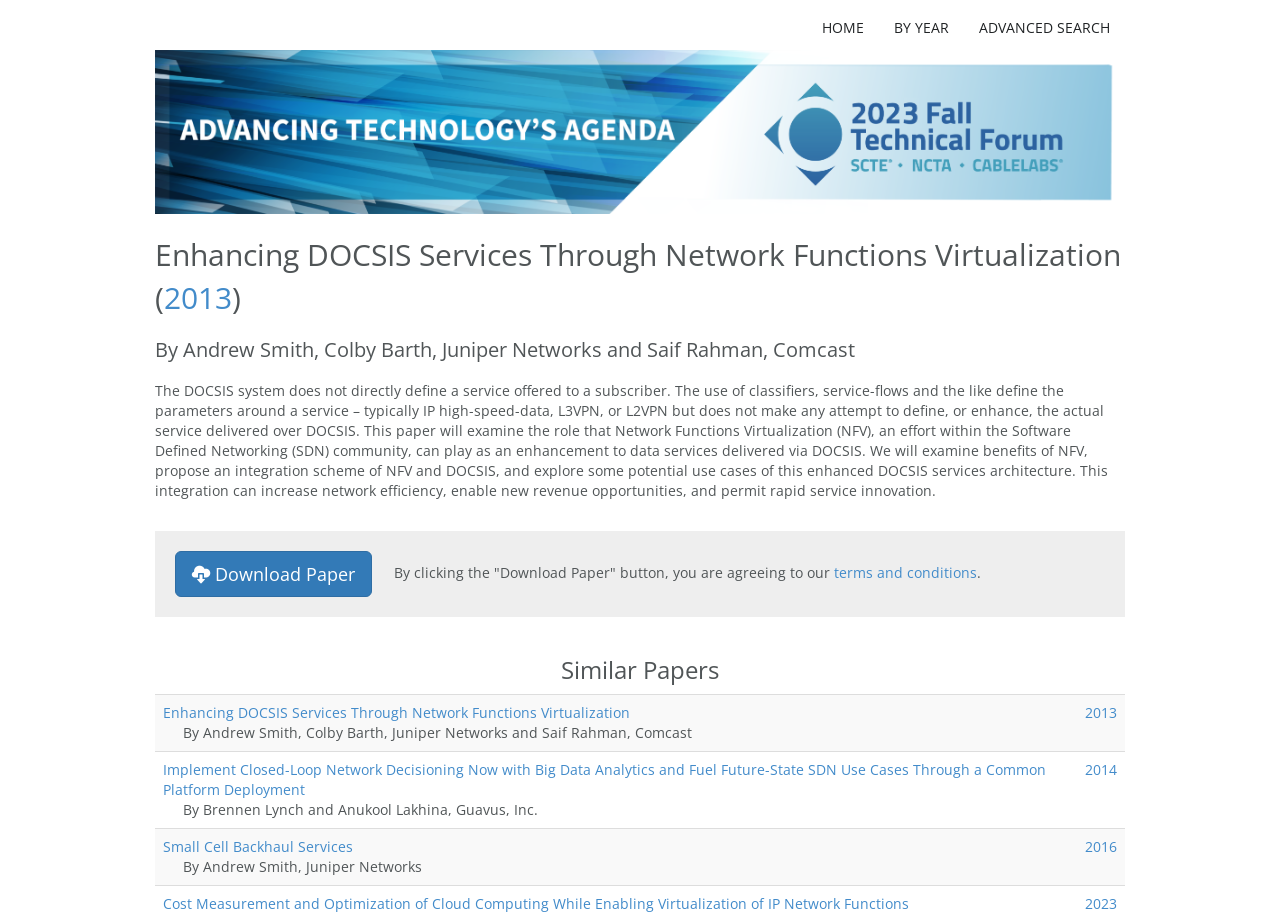How many similar papers are listed?
Refer to the image and give a detailed response to the question.

I found the number of similar papers by looking at the gridcell elements with the bounding box coordinates [0.121, 0.756, 0.879, 0.818], [0.121, 0.818, 0.879, 0.902], and [0.121, 0.902, 0.879, 0.964] which contain the text of the similar papers.